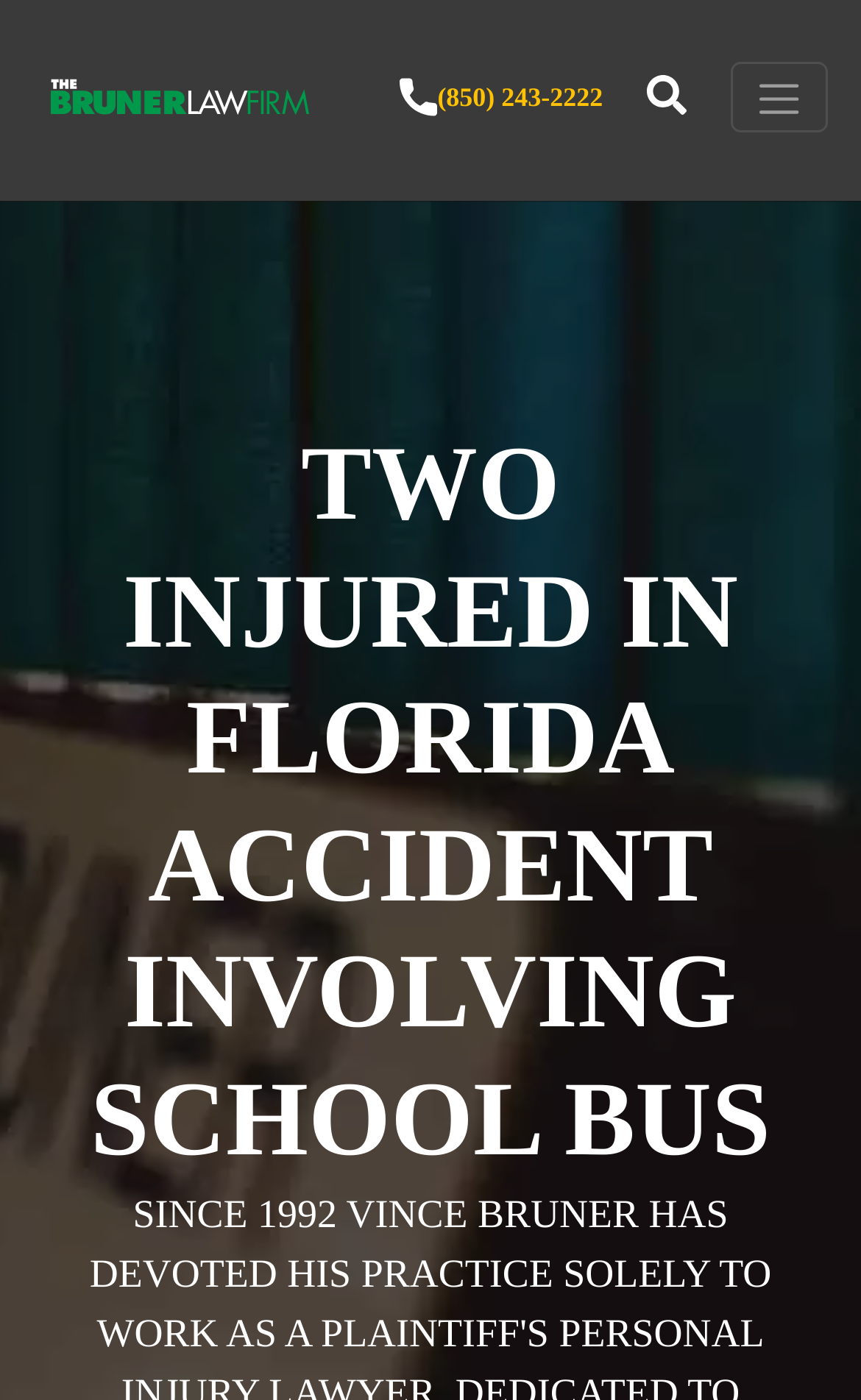What is the purpose of the button?
Deliver a detailed and extensive answer to the question.

I found the answer by looking at the button element with the description 'navbar toggler', which suggests that it is used to toggle the navigation bar on the website.